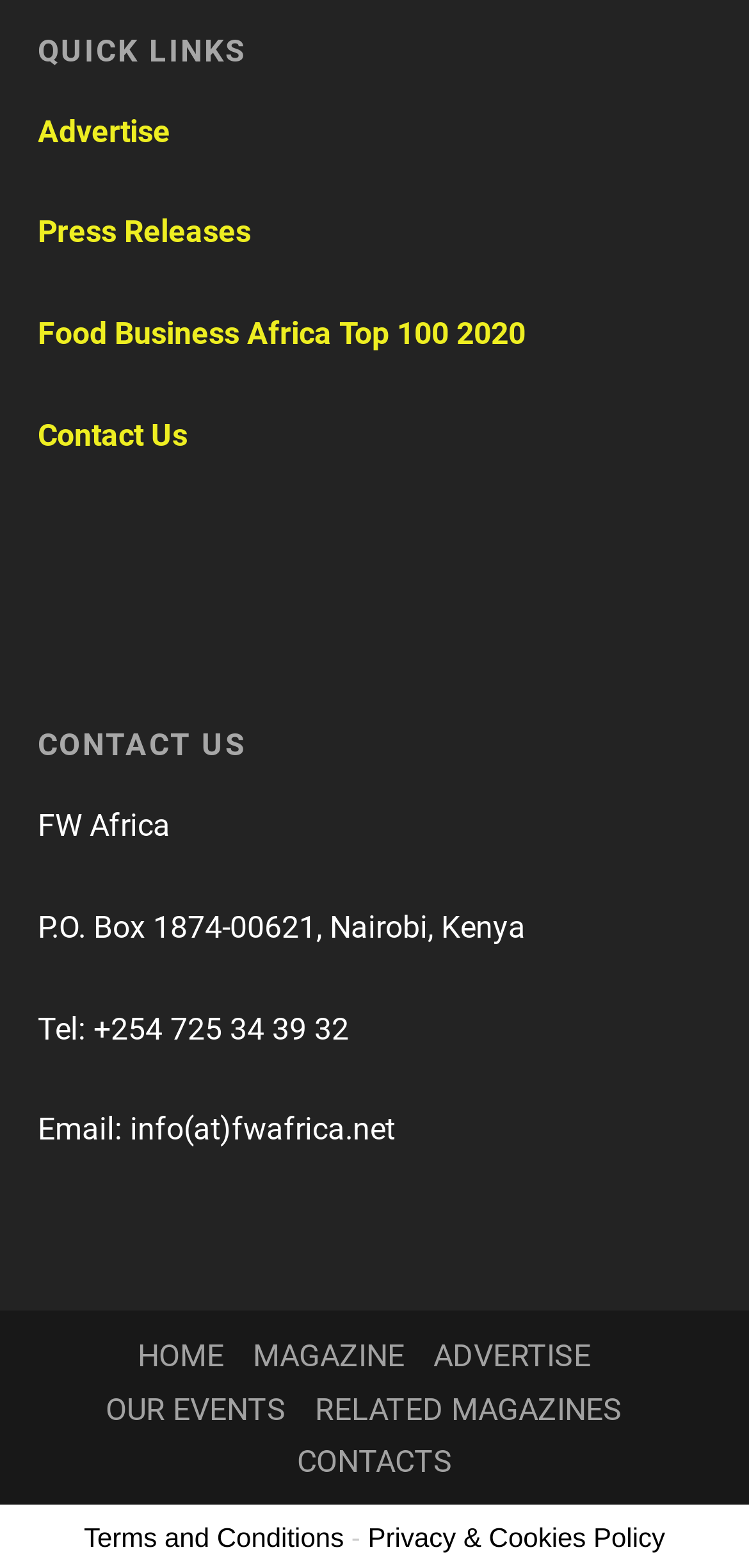Could you find the bounding box coordinates of the clickable area to complete this instruction: "Contact Us"?

[0.05, 0.266, 0.25, 0.289]